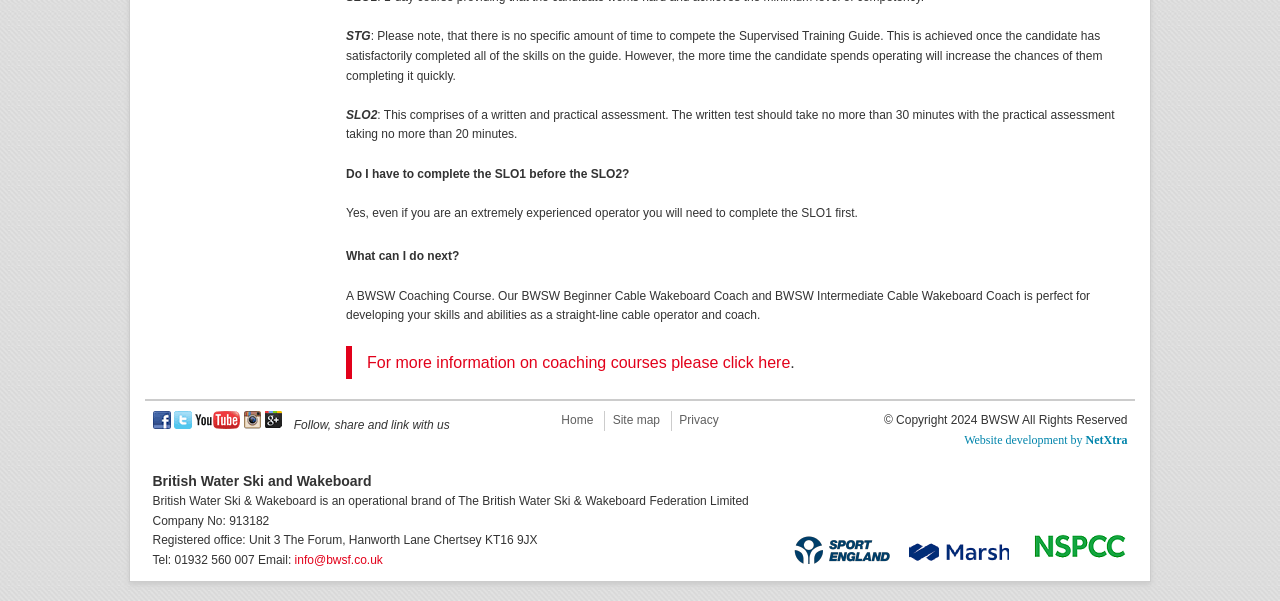Please identify the bounding box coordinates of the element's region that I should click in order to complete the following instruction: "Click on 'For more information on coaching courses please click here'". The bounding box coordinates consist of four float numbers between 0 and 1, i.e., [left, top, right, bottom].

[0.287, 0.588, 0.617, 0.617]